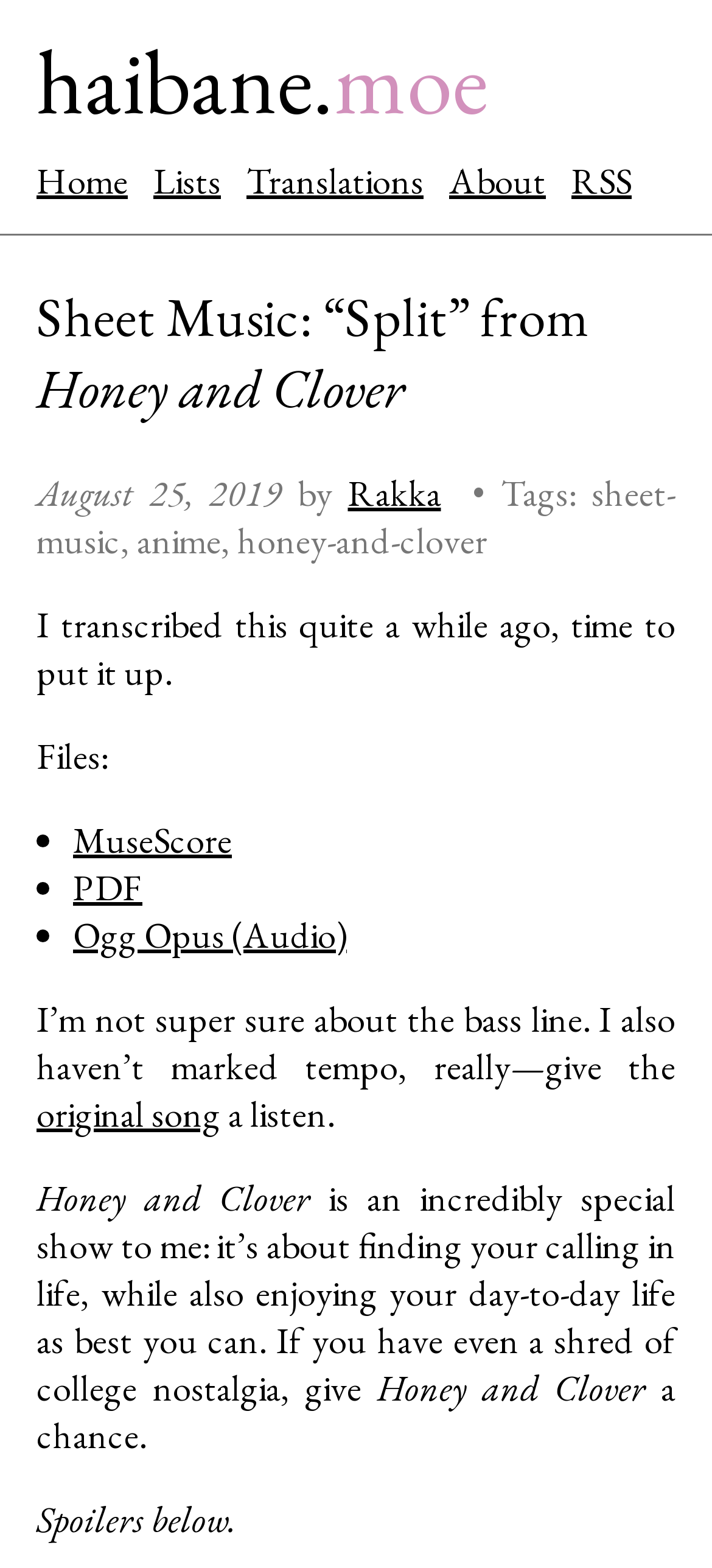Please identify the bounding box coordinates of the element on the webpage that should be clicked to follow this instruction: "go to AUTO CAR page". The bounding box coordinates should be given as four float numbers between 0 and 1, formatted as [left, top, right, bottom].

None